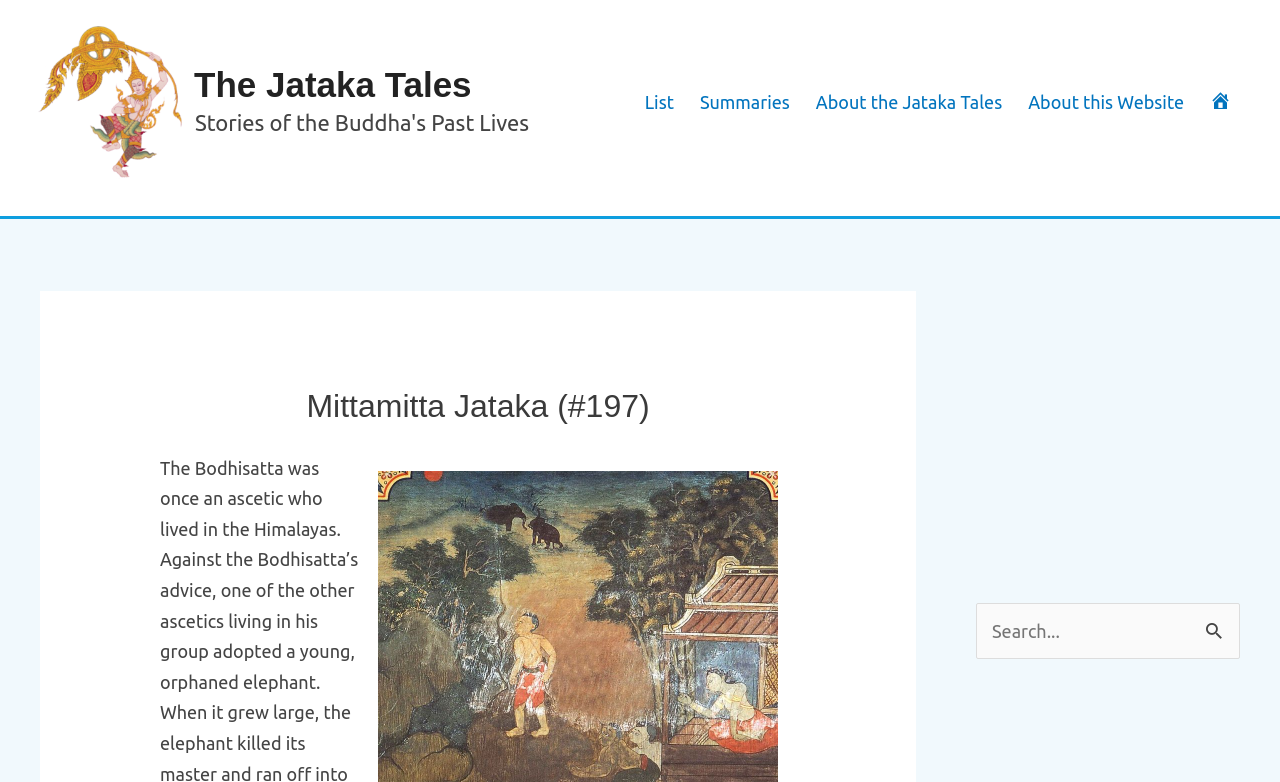Please specify the bounding box coordinates of the area that should be clicked to accomplish the following instruction: "click on Search". The coordinates should consist of four float numbers between 0 and 1, i.e., [left, top, right, bottom].

[0.934, 0.771, 0.969, 0.846]